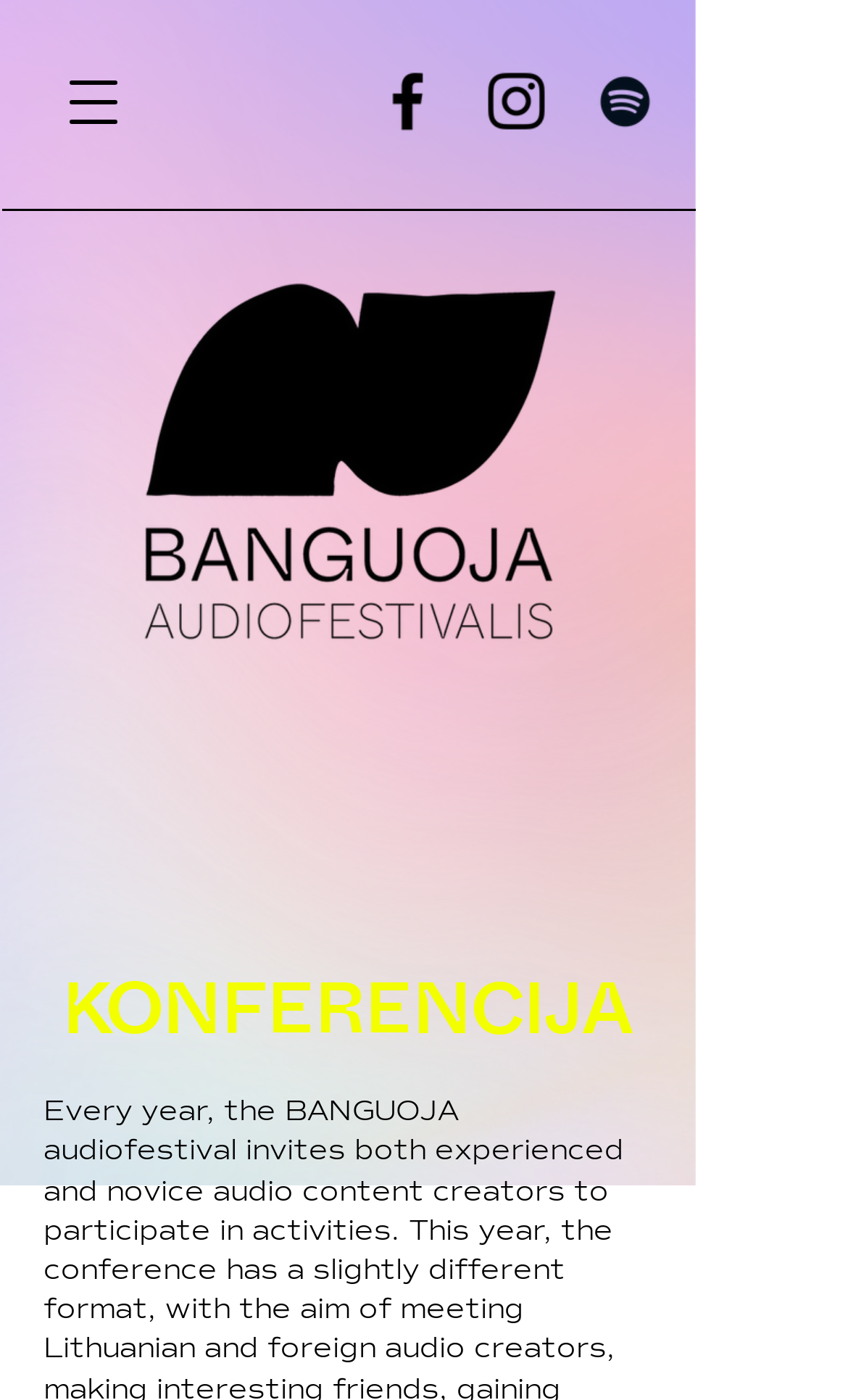Please provide the bounding box coordinates in the format (top-left x, top-left y, bottom-right x, bottom-right y). Remember, all values are floating point numbers between 0 and 1. What is the bounding box coordinate of the region described as: aria-label="Instagram"

[0.564, 0.045, 0.654, 0.099]